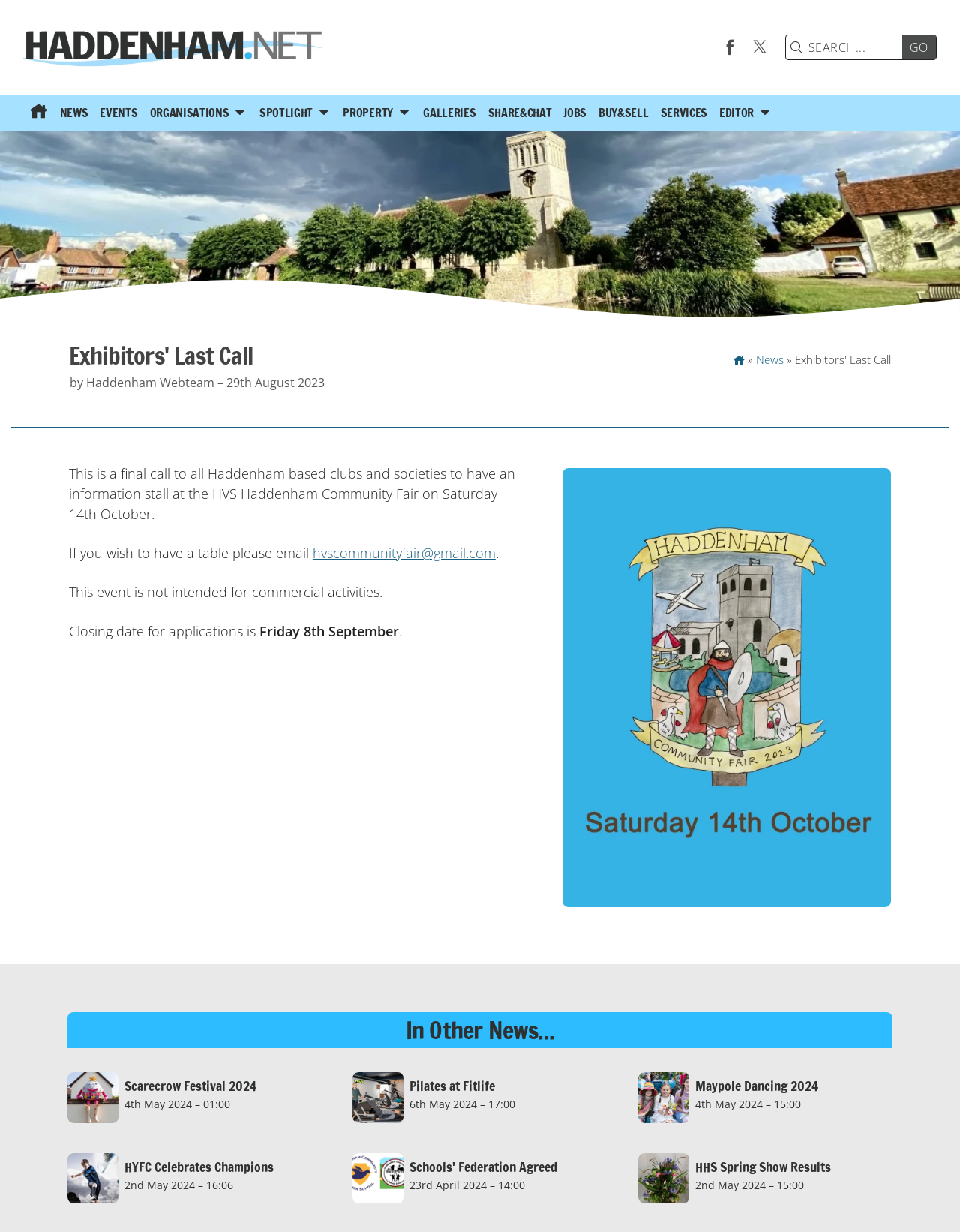Identify the bounding box coordinates of the part that should be clicked to carry out this instruction: "View the Scarecrow Festival 2024 event".

[0.07, 0.87, 0.335, 0.916]